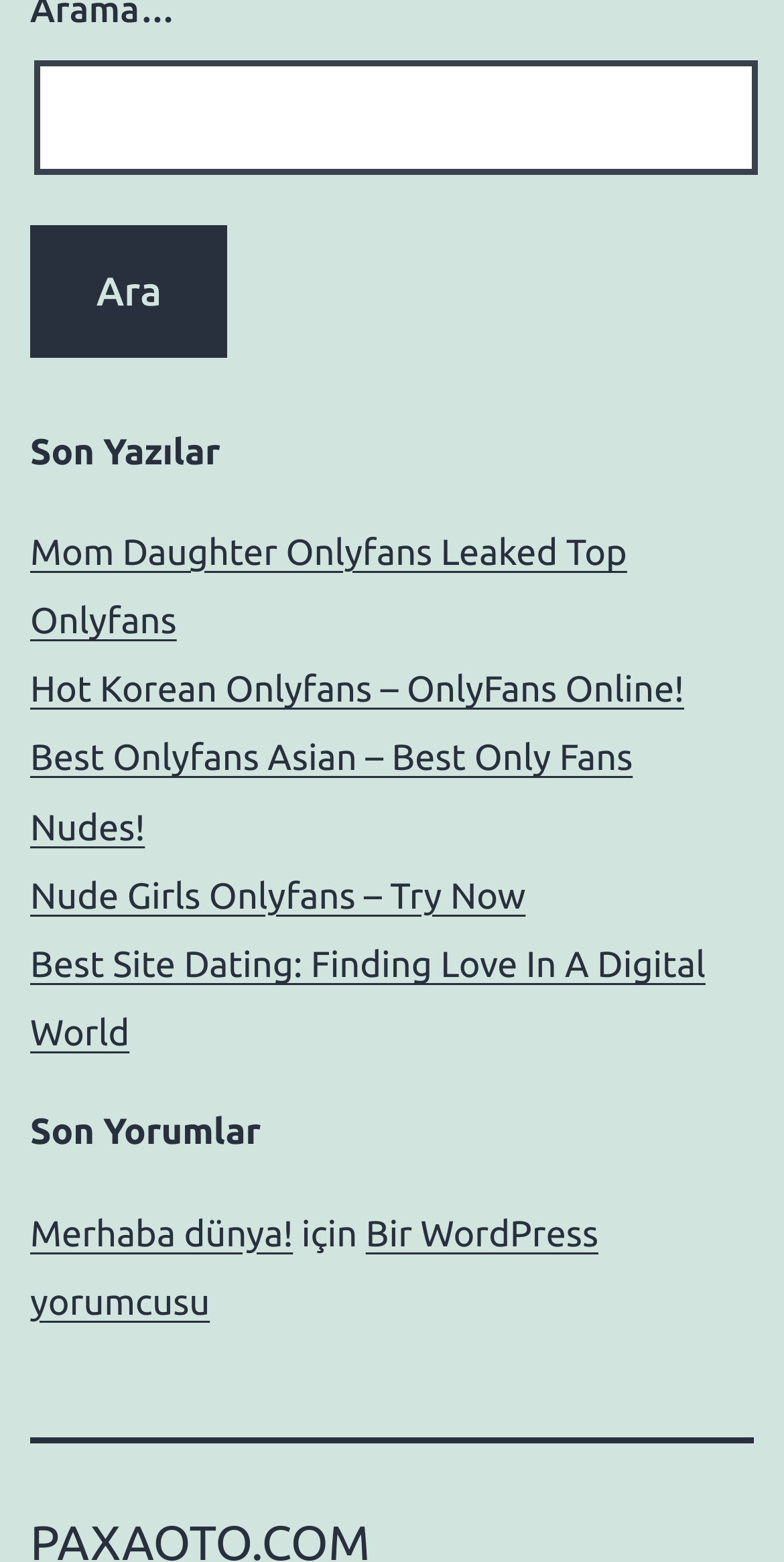How many headings are there on the webpage?
Provide a comprehensive and detailed answer to the question.

I counted the number of headings on the webpage and found two headings, 'Son Yazılar' and 'Son Yorumlar'.